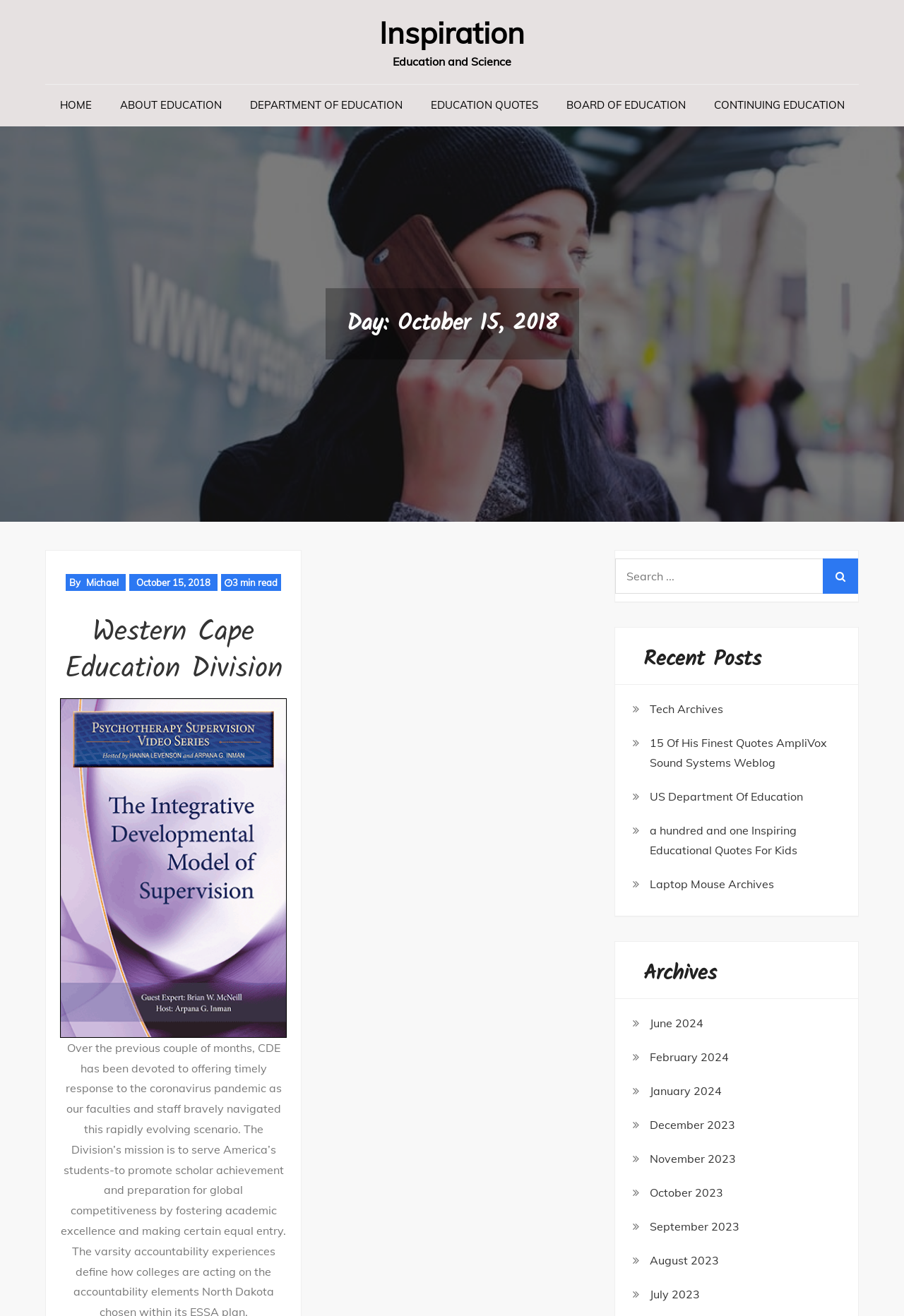Respond to the question below with a single word or phrase: What is the name of the department mentioned in the image?

Department Of Education